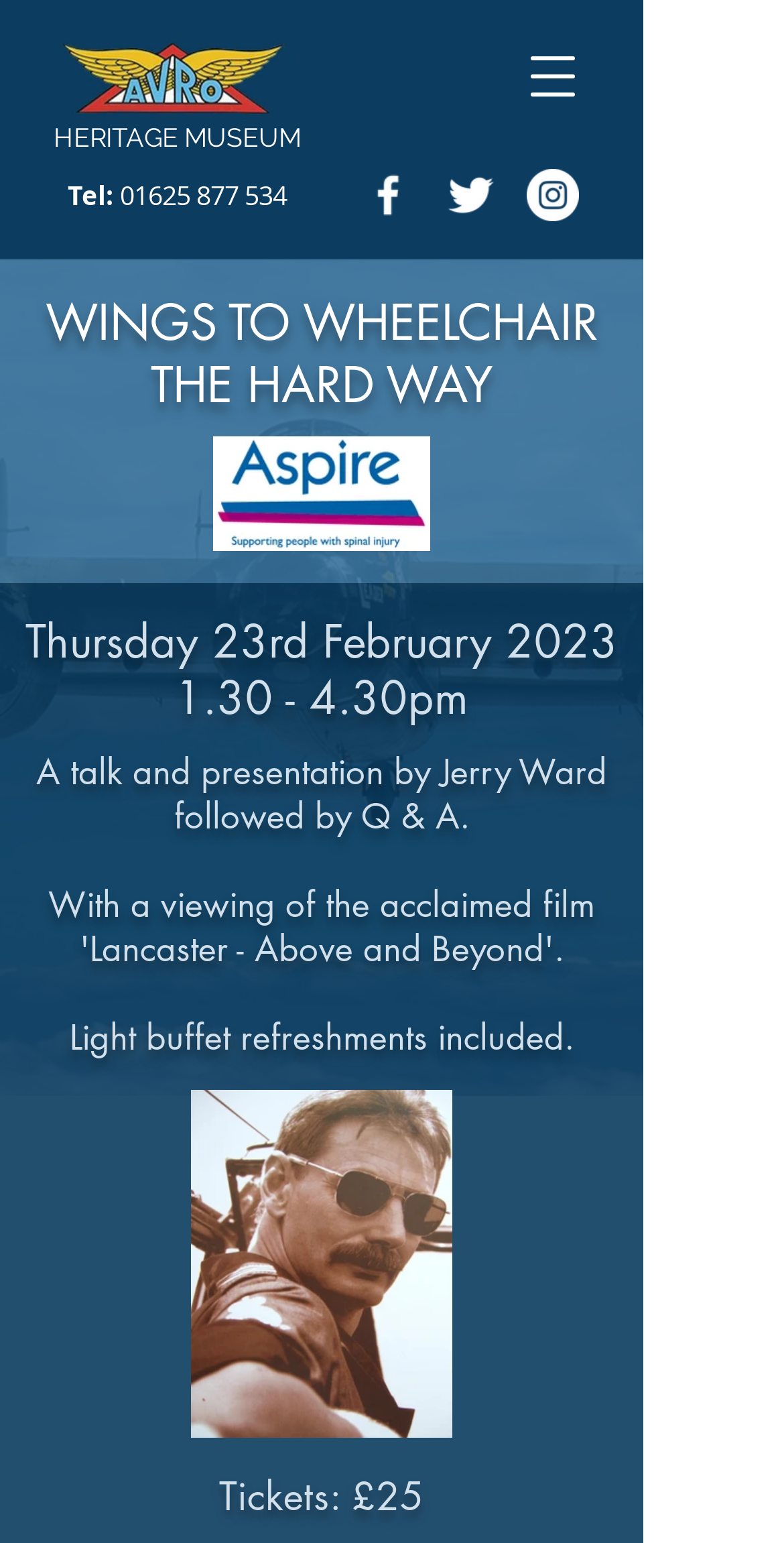Provide a thorough description of the webpage's content and layout.

The webpage is about the Avro Heritage Museum, specifically promoting an event called "Wings to Wheelchair the Hard Way". At the top left corner, there is a logo of the museum, accompanied by a heading "HERITAGE MUSEUM". Below the logo, there is a larger heading "WINGS TO WHEELCHAIR THE HARD WAY" that spans almost the entire width of the page.

On the top right corner, there is a button to open a navigation menu. Below it, there is a social bar with links to the museum's Facebook, Twitter, and Instagram pages, each represented by an image.

On the left side of the page, there is a section with contact information, including a phone number "01625 877 534" and a label "Tel:". Above this section, there is a link to the museum's logo.

The main content of the page is about the event, which is a talk and presentation by Jerry Ward, followed by a Q&A session and a viewing of the film "Lancaster - Above and Beyond". The event details are presented in a series of headings, including the date and time, a description of the event, and the ticket price of £25. There are also two images on the page, one of the main Aspire logo and another of Jerry Ward and his family.

Overall, the page is focused on promoting the event and providing details about it, with a clear and simple layout that makes it easy to navigate.